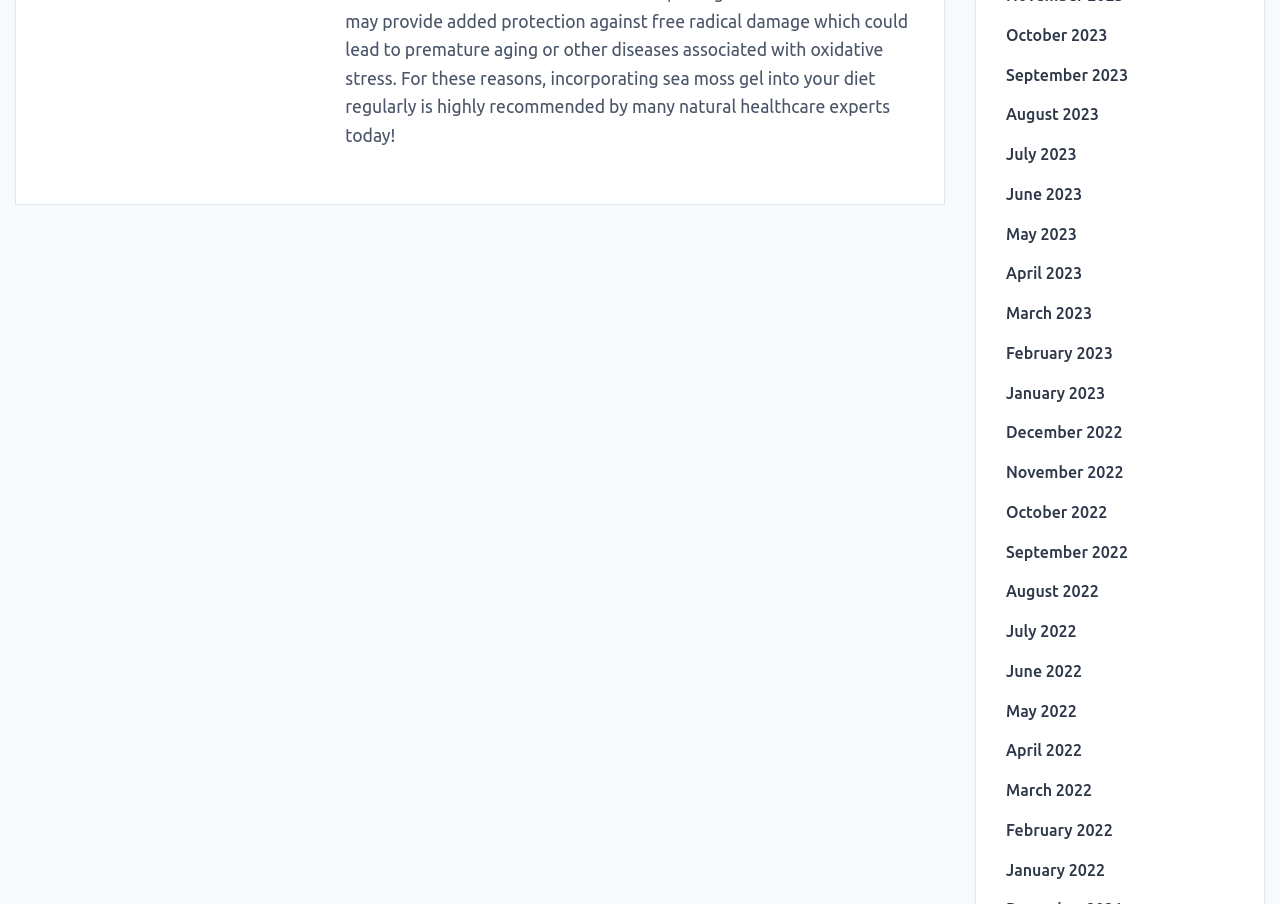Identify the bounding box coordinates of the clickable region necessary to fulfill the following instruction: "view September 2022". The bounding box coordinates should be four float numbers between 0 and 1, i.e., [left, top, right, bottom].

[0.786, 0.599, 0.881, 0.621]